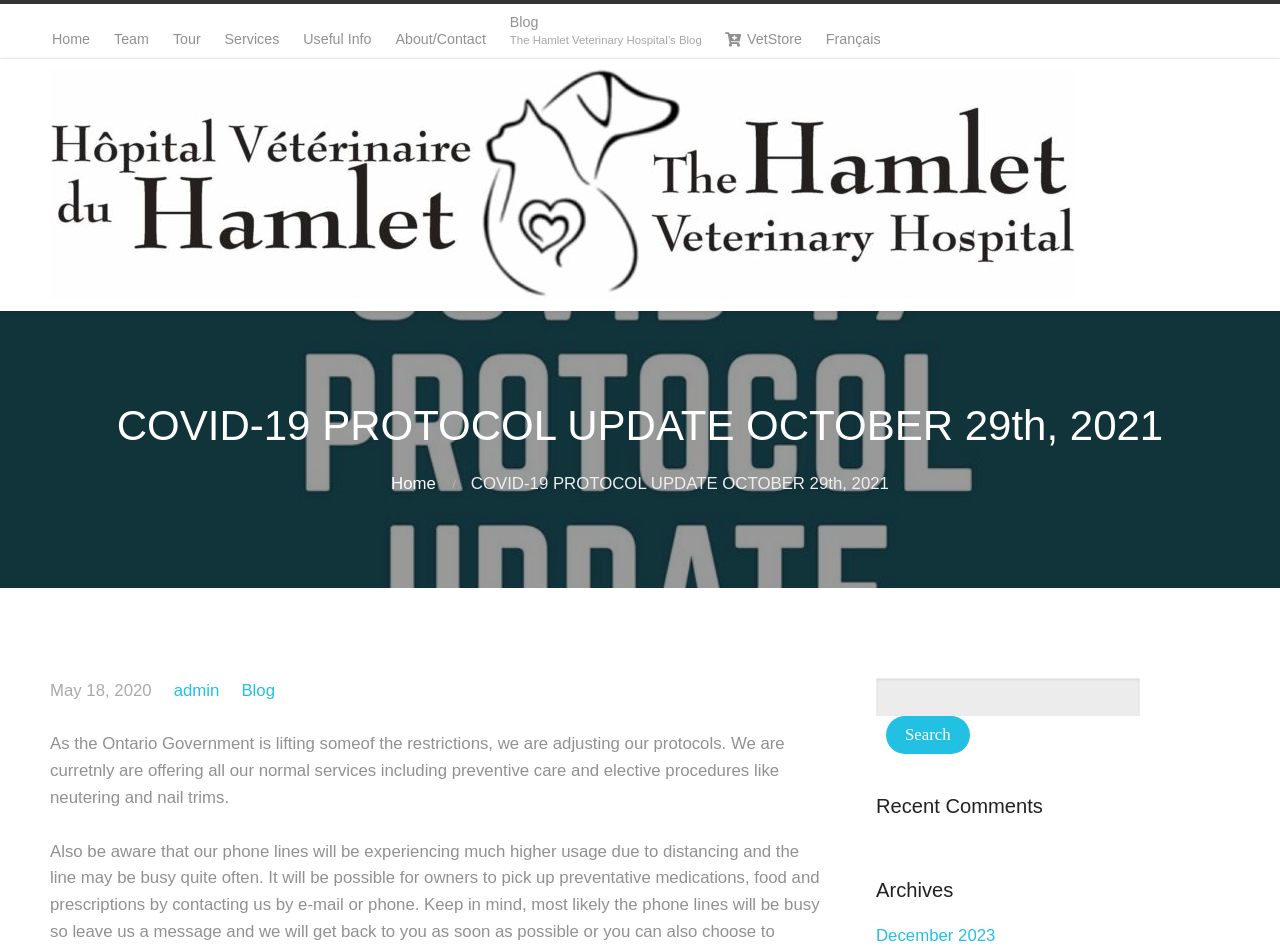Analyze the image and provide a detailed answer to the question: How many links are there in the top navigation bar?

The top navigation bar contains links to 'Home', 'Team', 'Tour', 'Services', 'Useful Info', 'About/Contact', 'Blog', and 'VetStore', which makes a total of 8 links.